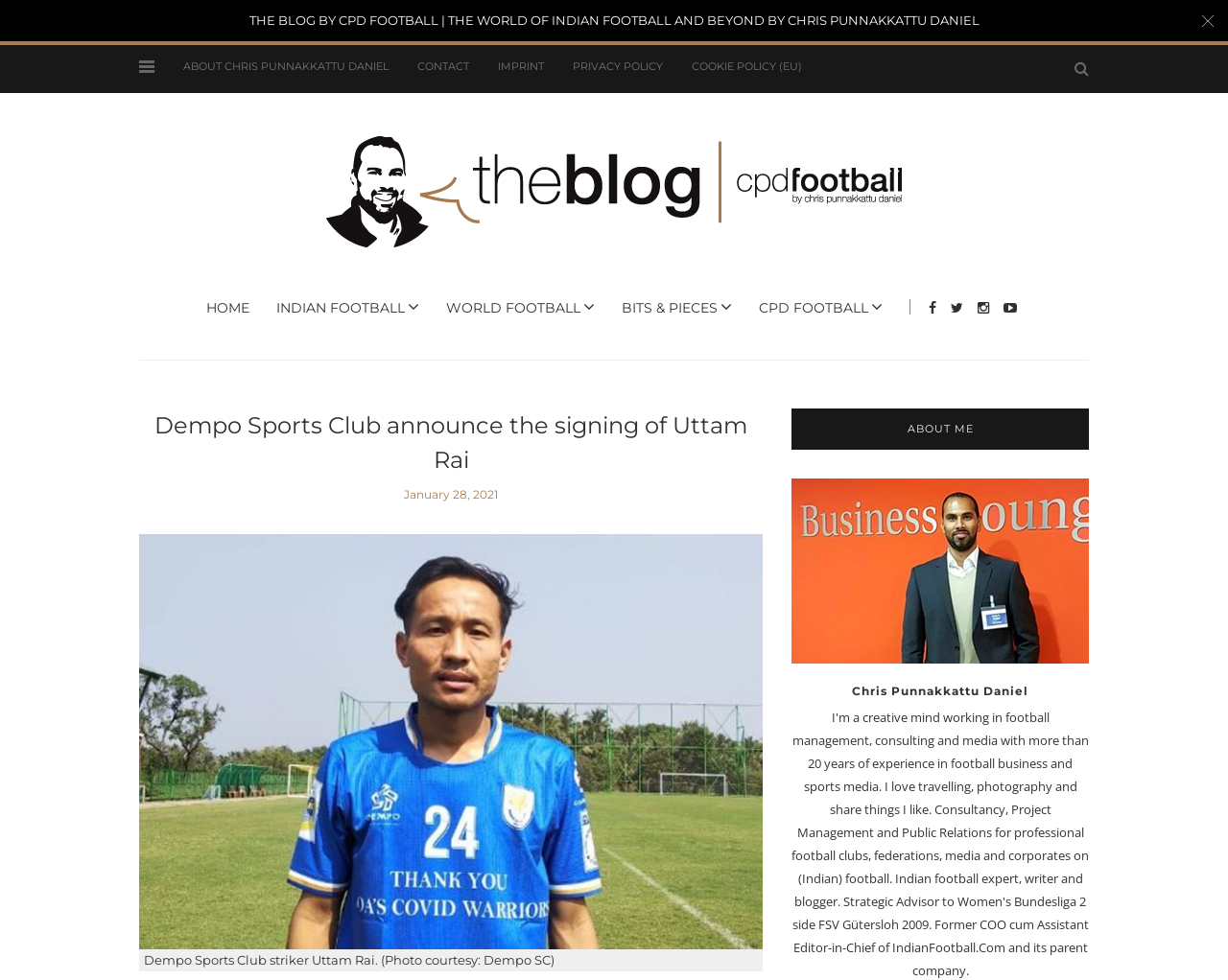Find the bounding box coordinates for the area you need to click to carry out the instruction: "Click the 'HOME' link". The coordinates should be four float numbers between 0 and 1, indicated as [left, top, right, bottom].

[0.168, 0.305, 0.203, 0.323]